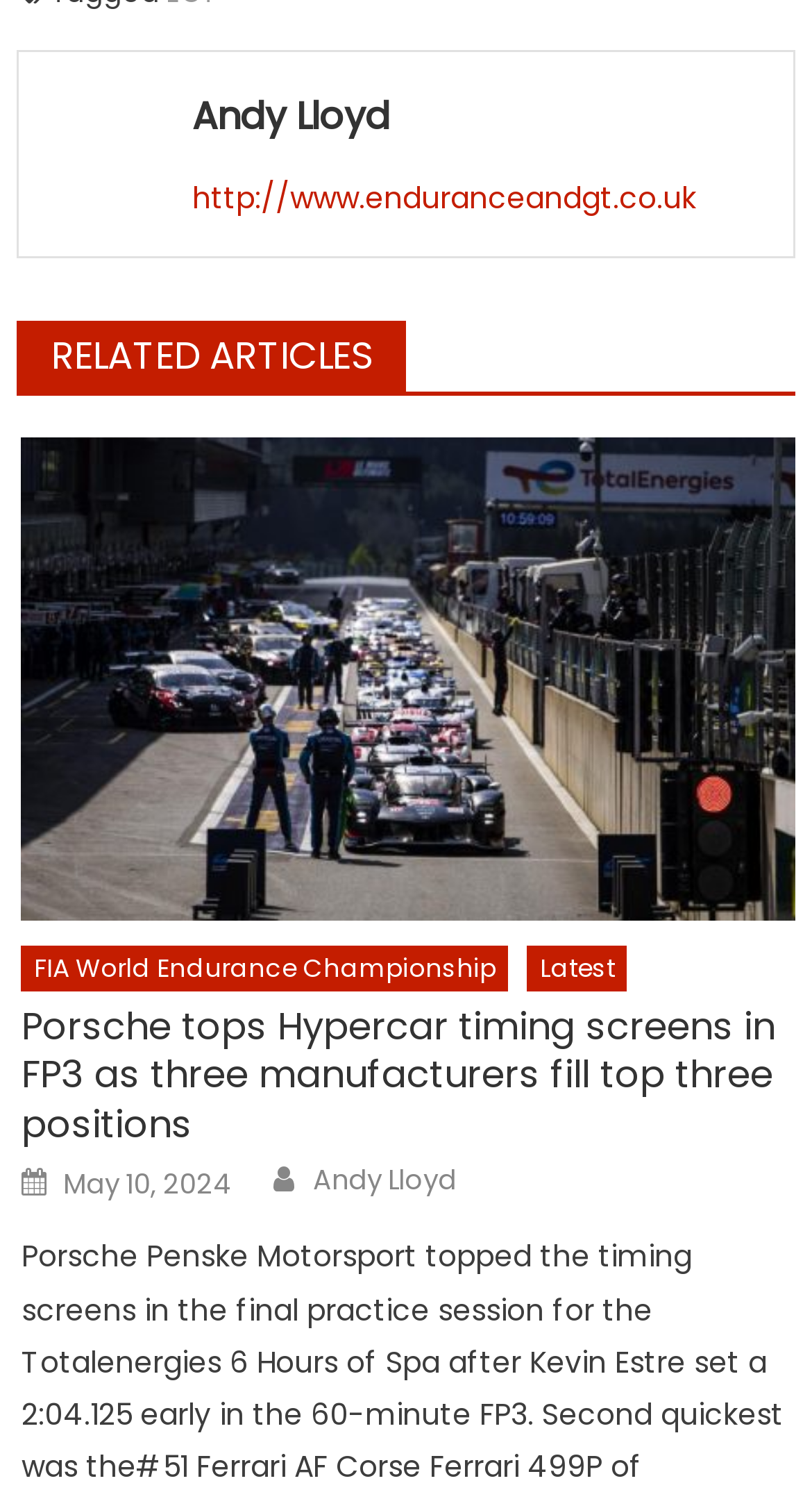Determine the bounding box coordinates of the section I need to click to execute the following instruction: "Check the author of the article". Provide the coordinates as four float numbers between 0 and 1, i.e., [left, top, right, bottom].

[0.385, 0.776, 0.562, 0.801]